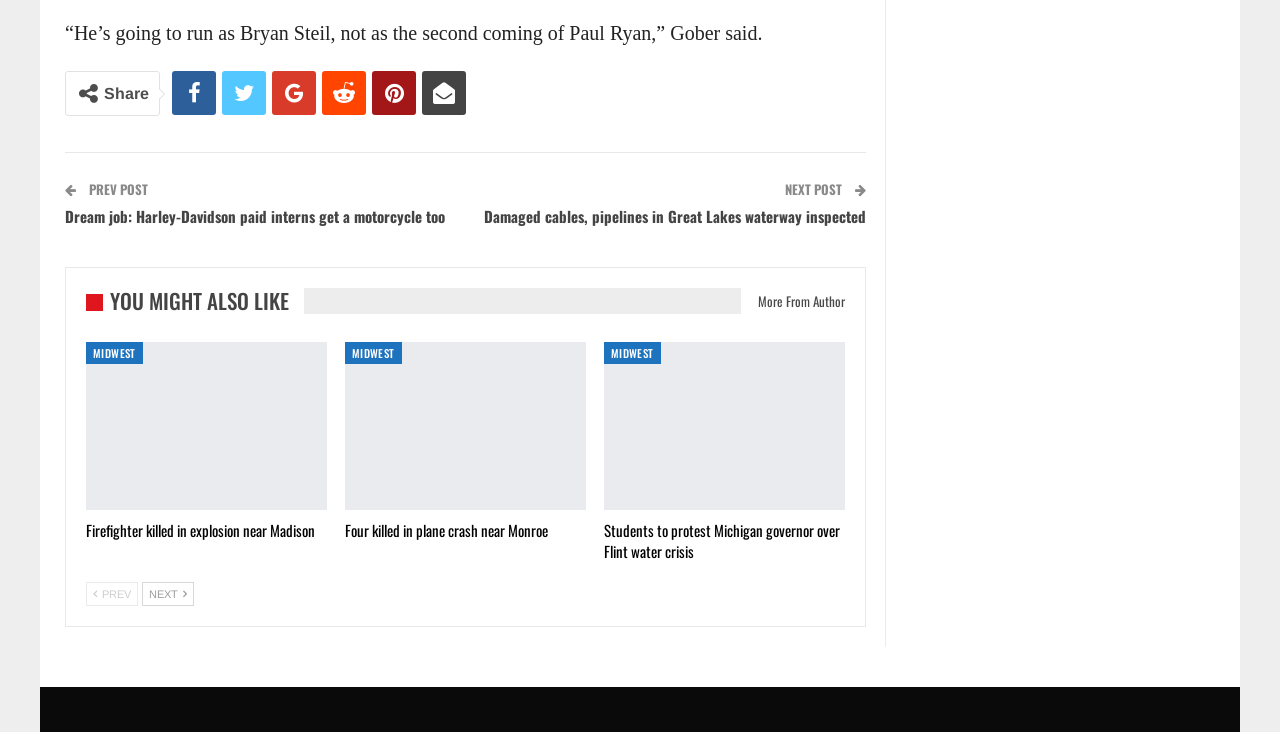Bounding box coordinates are specified in the format (top-left x, top-left y, bottom-right x, bottom-right y). All values are floating point numbers bounded between 0 and 1. Please provide the bounding box coordinate of the region this sentence describes: More from author

[0.579, 0.394, 0.66, 0.429]